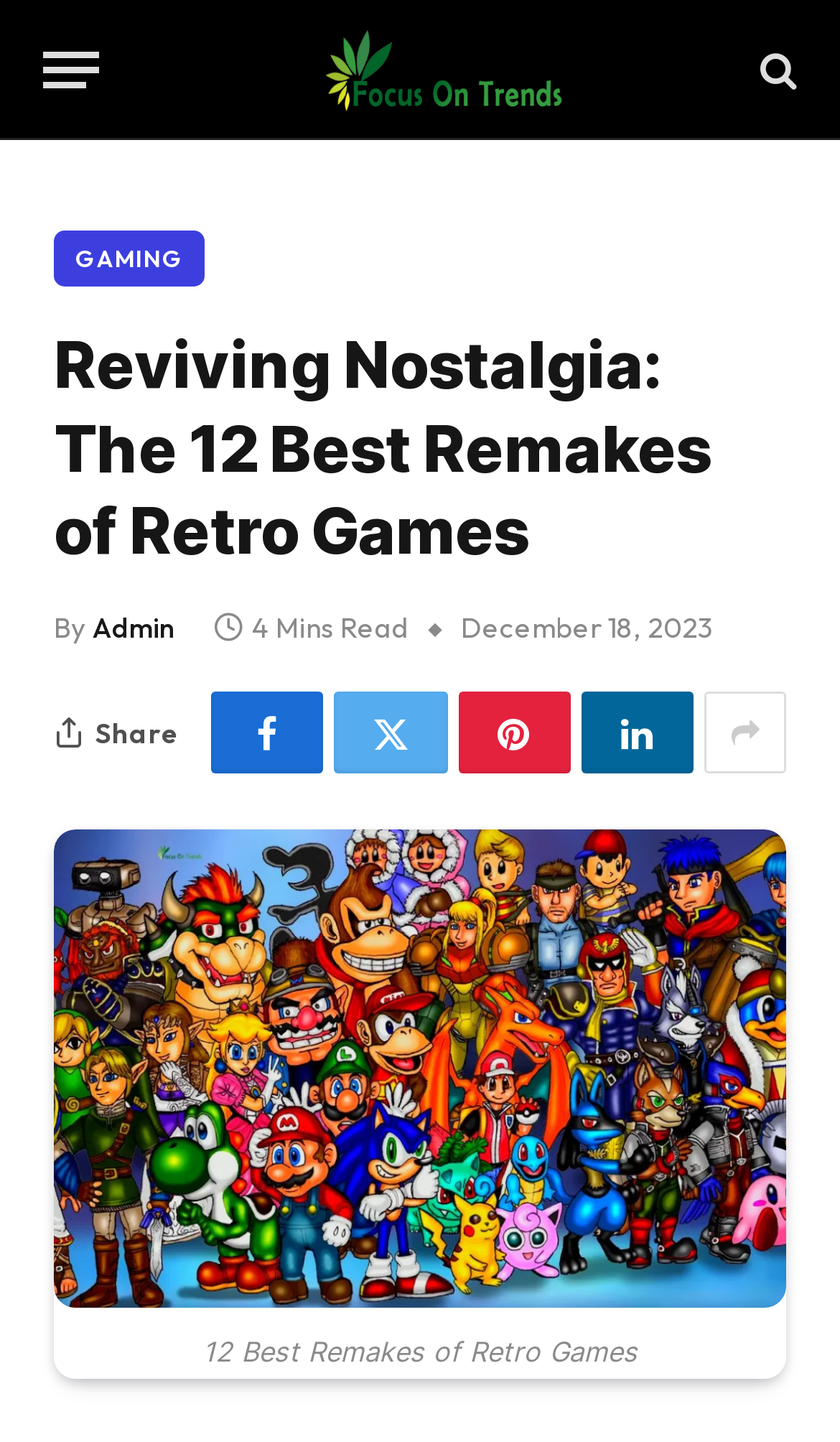Predict the bounding box coordinates of the area that should be clicked to accomplish the following instruction: "browse advice for students". The bounding box coordinates should consist of four float numbers between 0 and 1, i.e., [left, top, right, bottom].

None